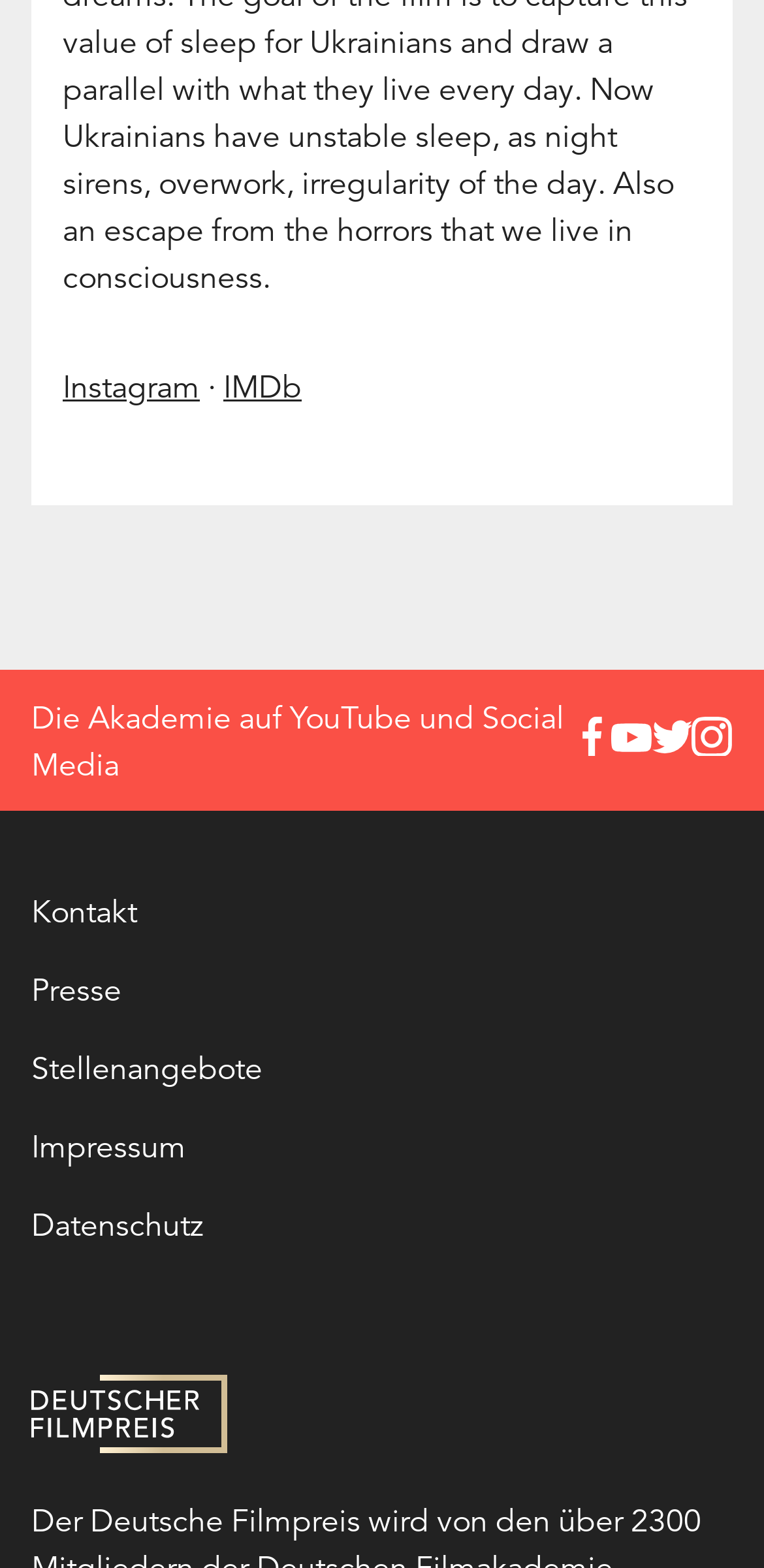Please specify the bounding box coordinates for the clickable region that will help you carry out the instruction: "Open Instagram".

[0.082, 0.235, 0.262, 0.26]